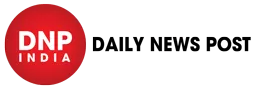What is the typography color of the text 'DAILY NEWS POST'?
Carefully analyze the image and provide a detailed answer to the question.

The caption describes the logo as having the text 'DAILY NEWS POST' in bold, black typography, which suggests that the typography color is black.